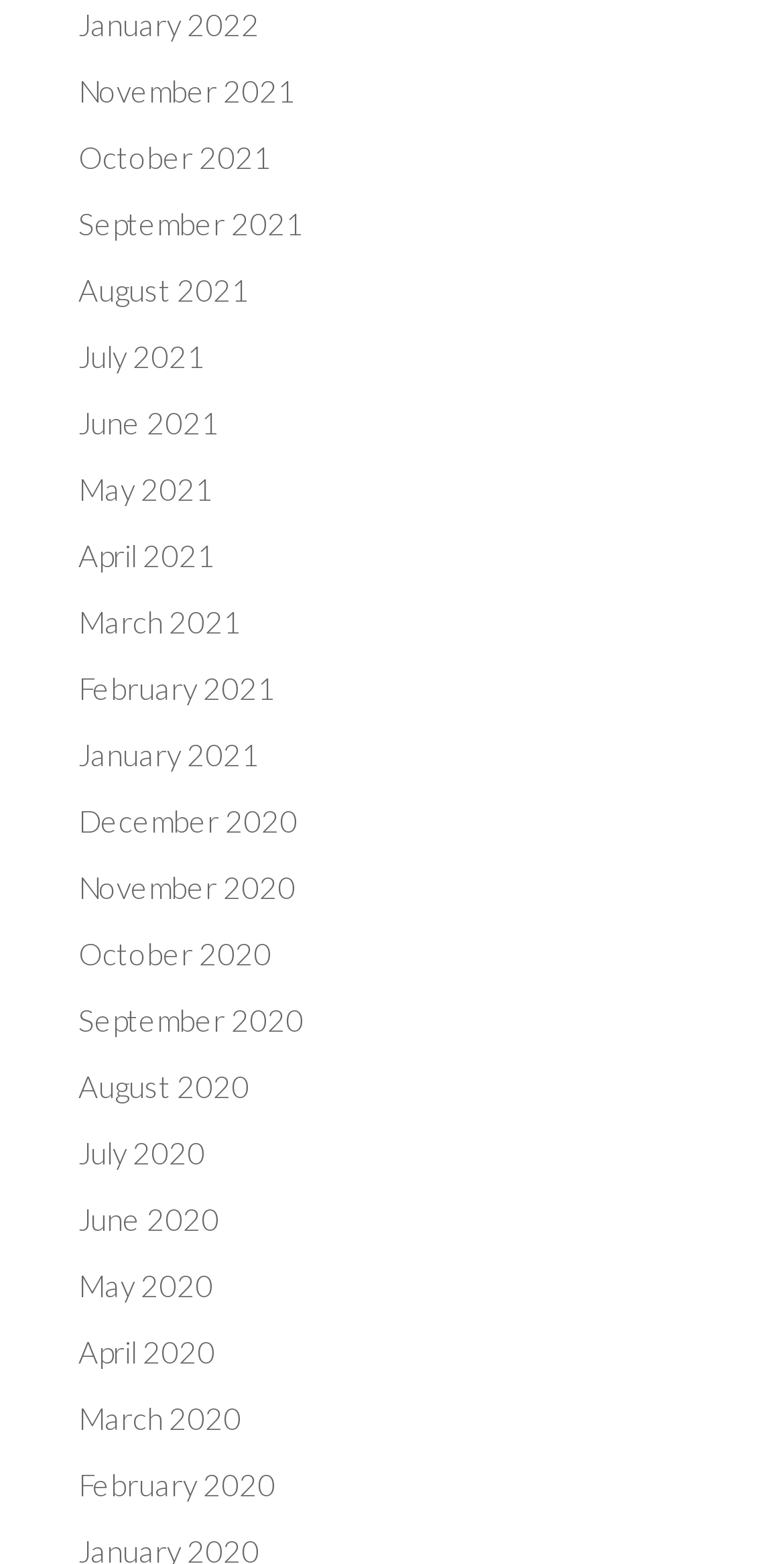Please locate the bounding box coordinates for the element that should be clicked to achieve the following instruction: "go to November 2021". Ensure the coordinates are given as four float numbers between 0 and 1, i.e., [left, top, right, bottom].

[0.1, 0.046, 0.377, 0.069]